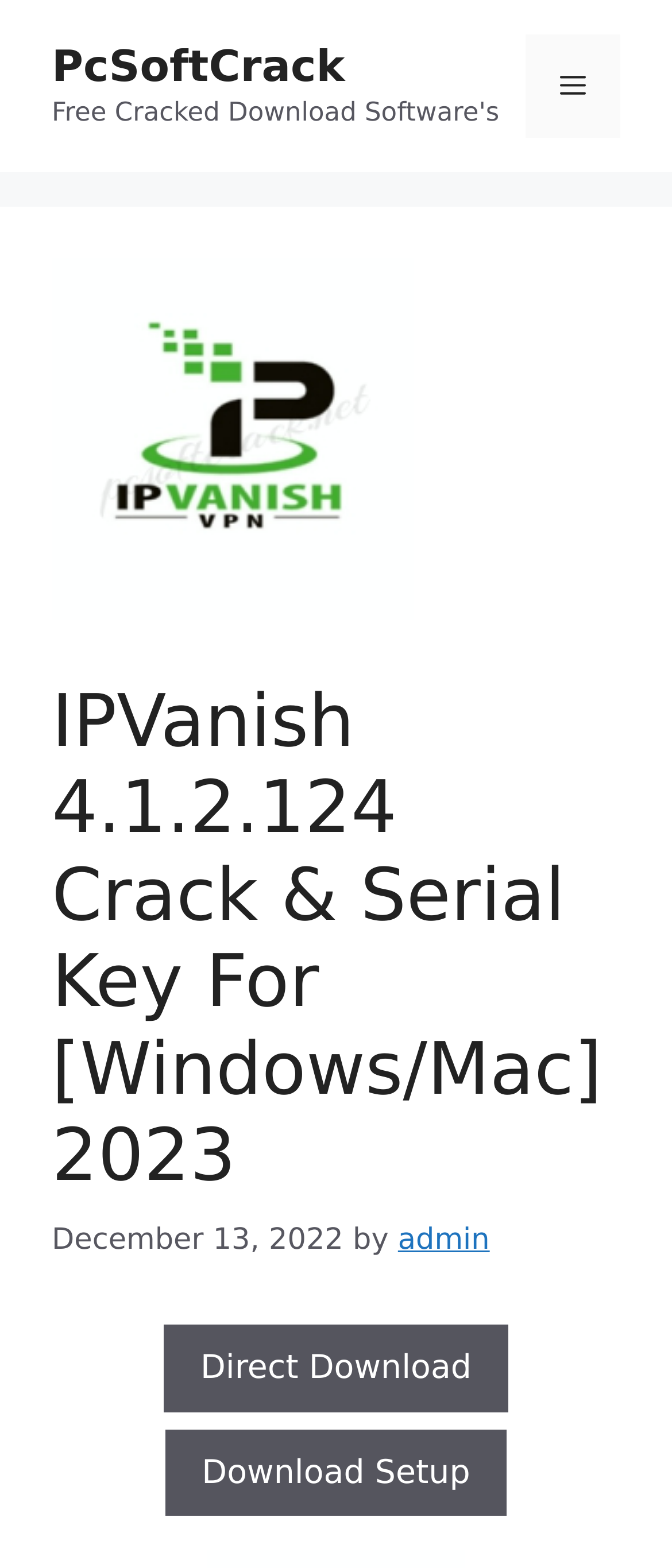What is the author of the post?
Provide a one-word or short-phrase answer based on the image.

admin